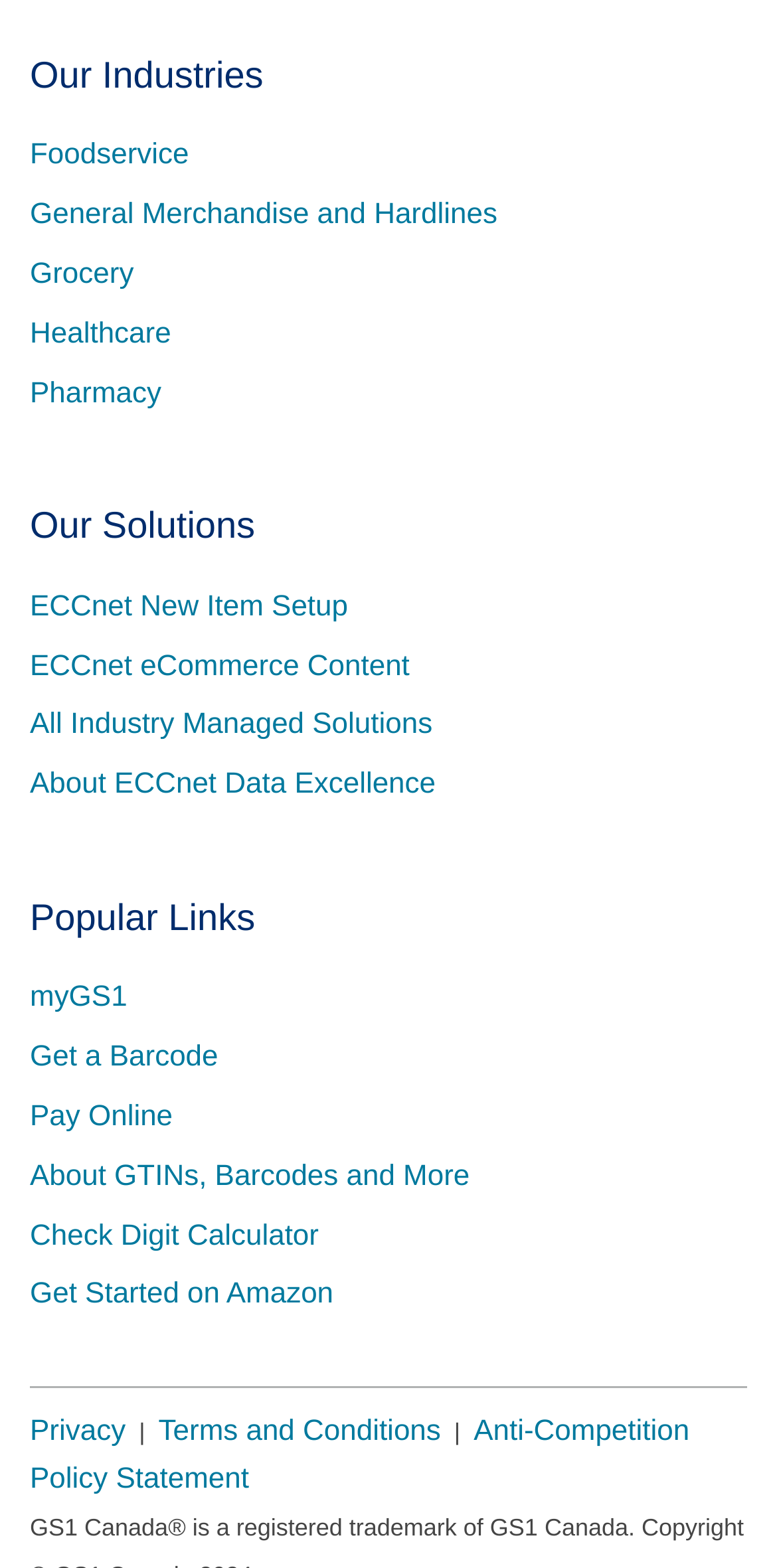Determine the bounding box coordinates of the UI element that matches the following description: "About ECCnet Data Excellence". The coordinates should be four float numbers between 0 and 1 in the format [left, top, right, bottom].

[0.038, 0.491, 0.561, 0.511]